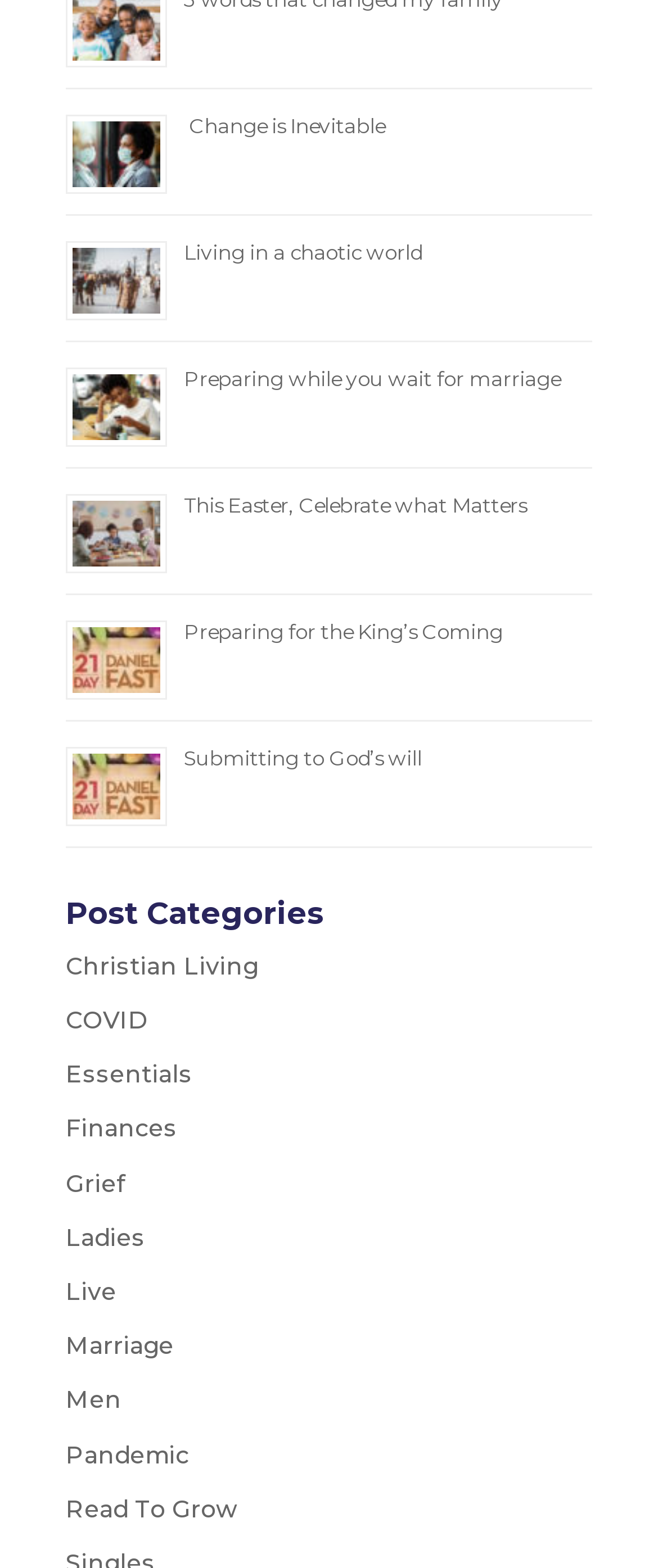Highlight the bounding box coordinates of the element you need to click to perform the following instruction: "Learn about 'Read To Grow'."

[0.1, 0.952, 0.362, 0.972]